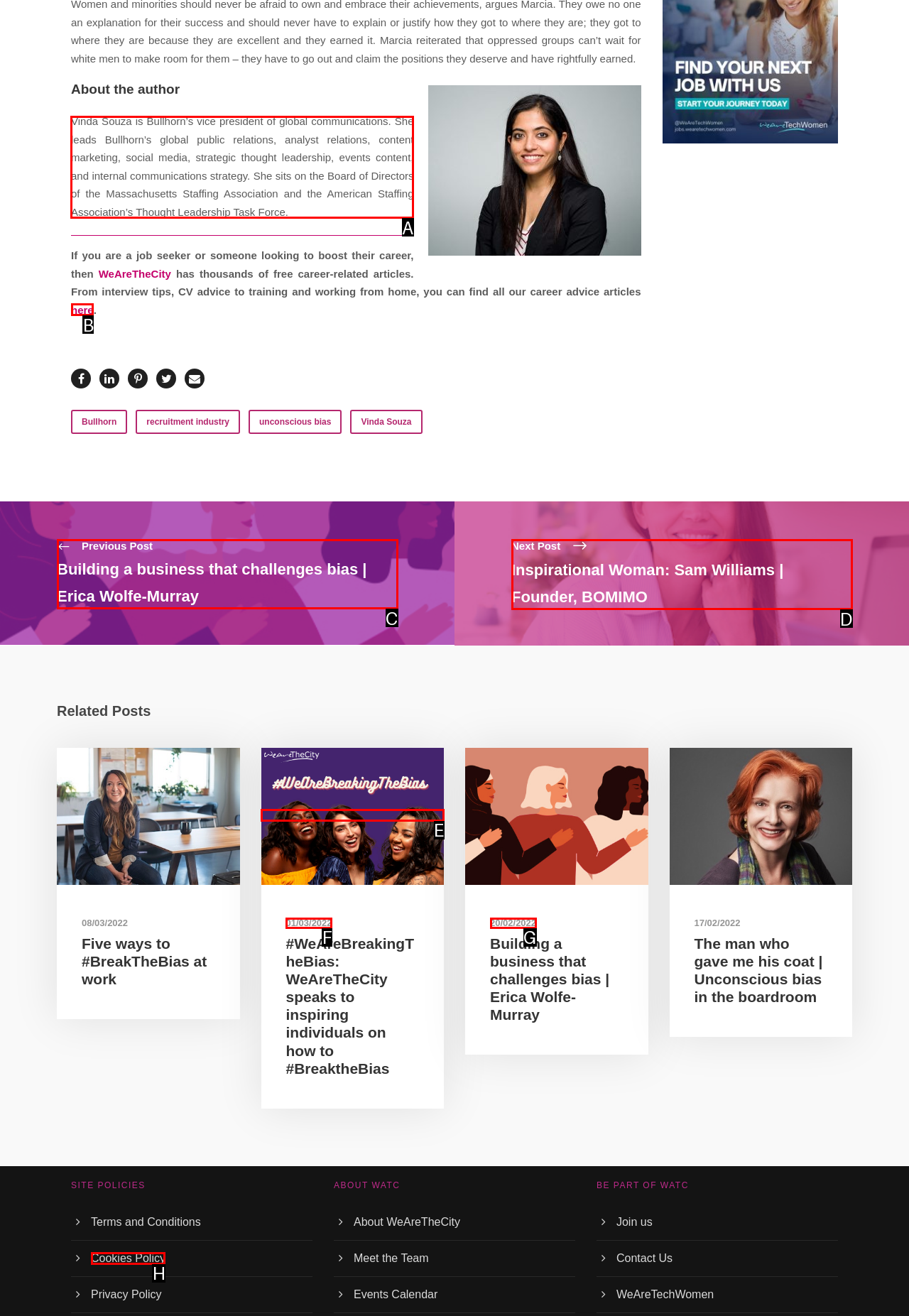Indicate the letter of the UI element that should be clicked to accomplish the task: Click on the link to read about Vinda Souza. Answer with the letter only.

A